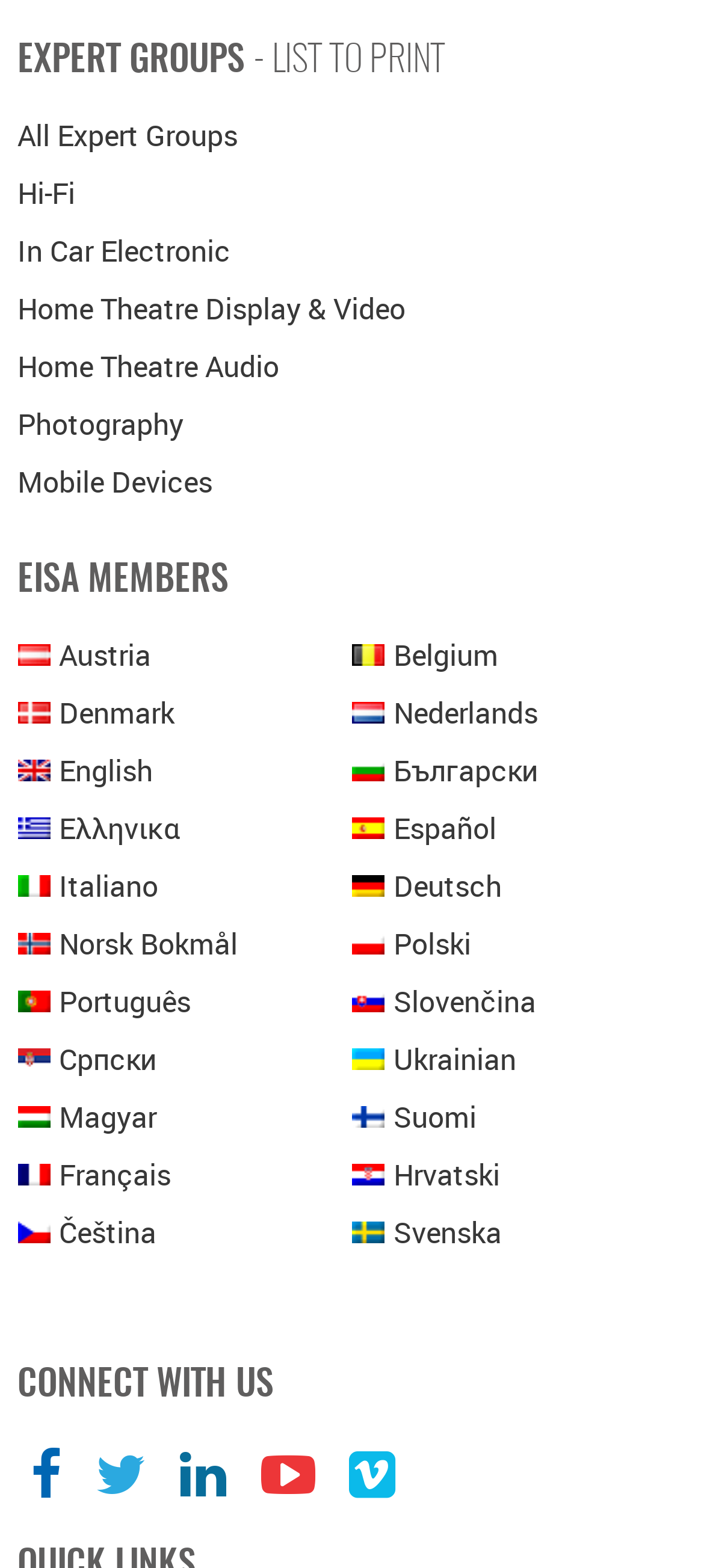What is the second expert group listed?
Based on the visual content, answer with a single word or a brief phrase.

Hi-Fi